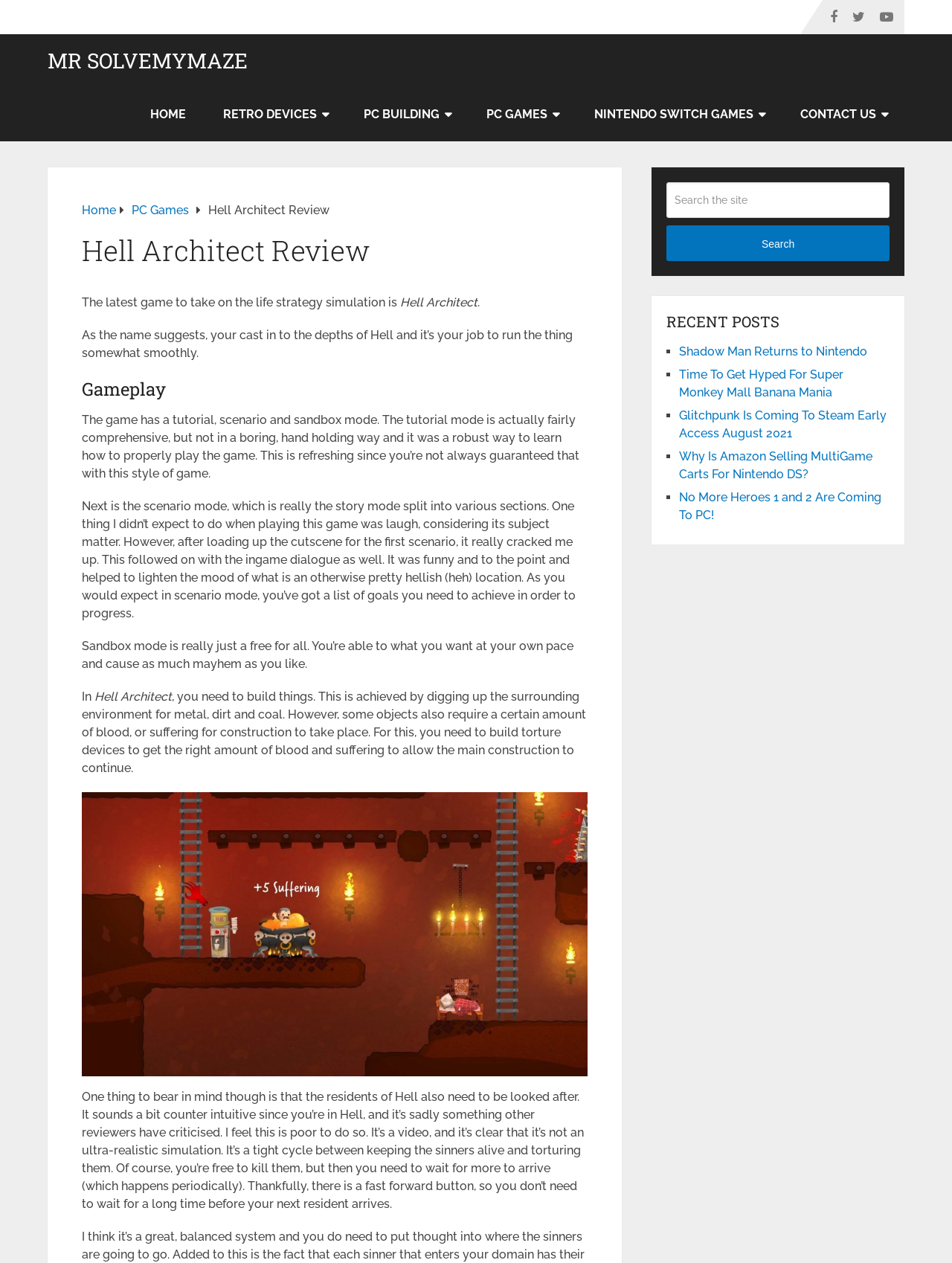Can you determine the bounding box coordinates of the area that needs to be clicked to fulfill the following instruction: "Search the site"?

[0.7, 0.144, 0.934, 0.173]